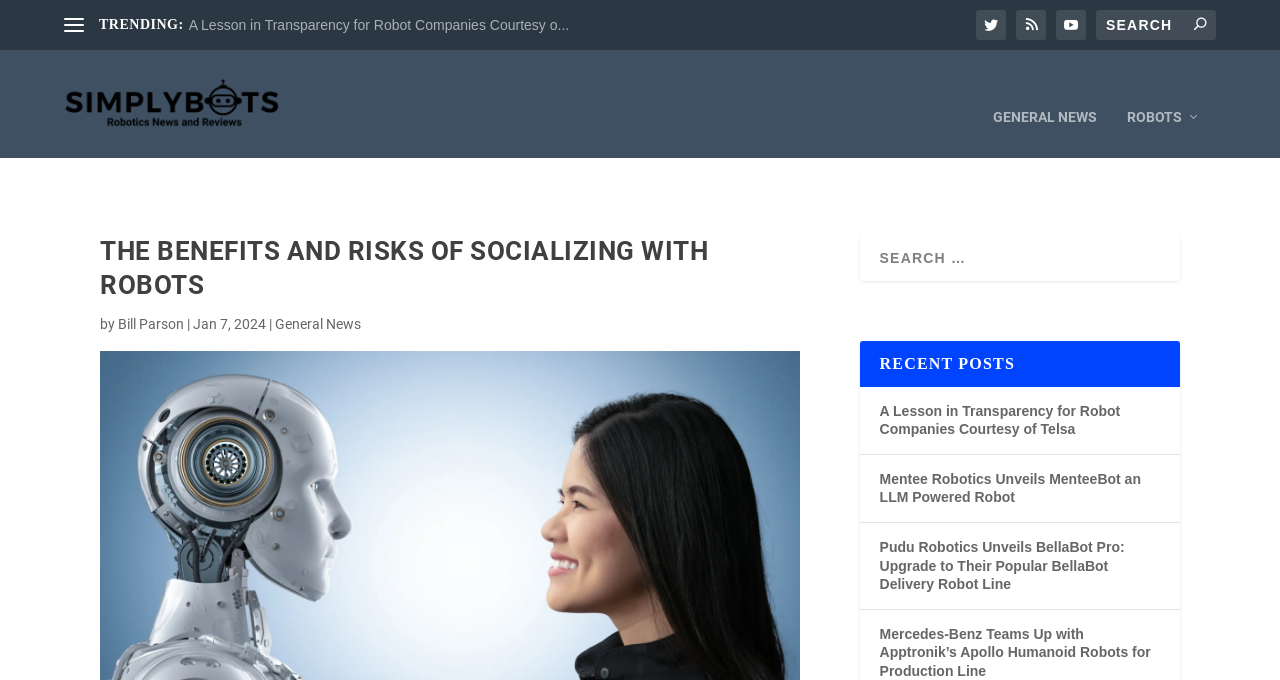Find the bounding box coordinates of the clickable element required to execute the following instruction: "share on Facebook". Provide the coordinates as four float numbers between 0 and 1, i.e., [left, top, right, bottom].

None